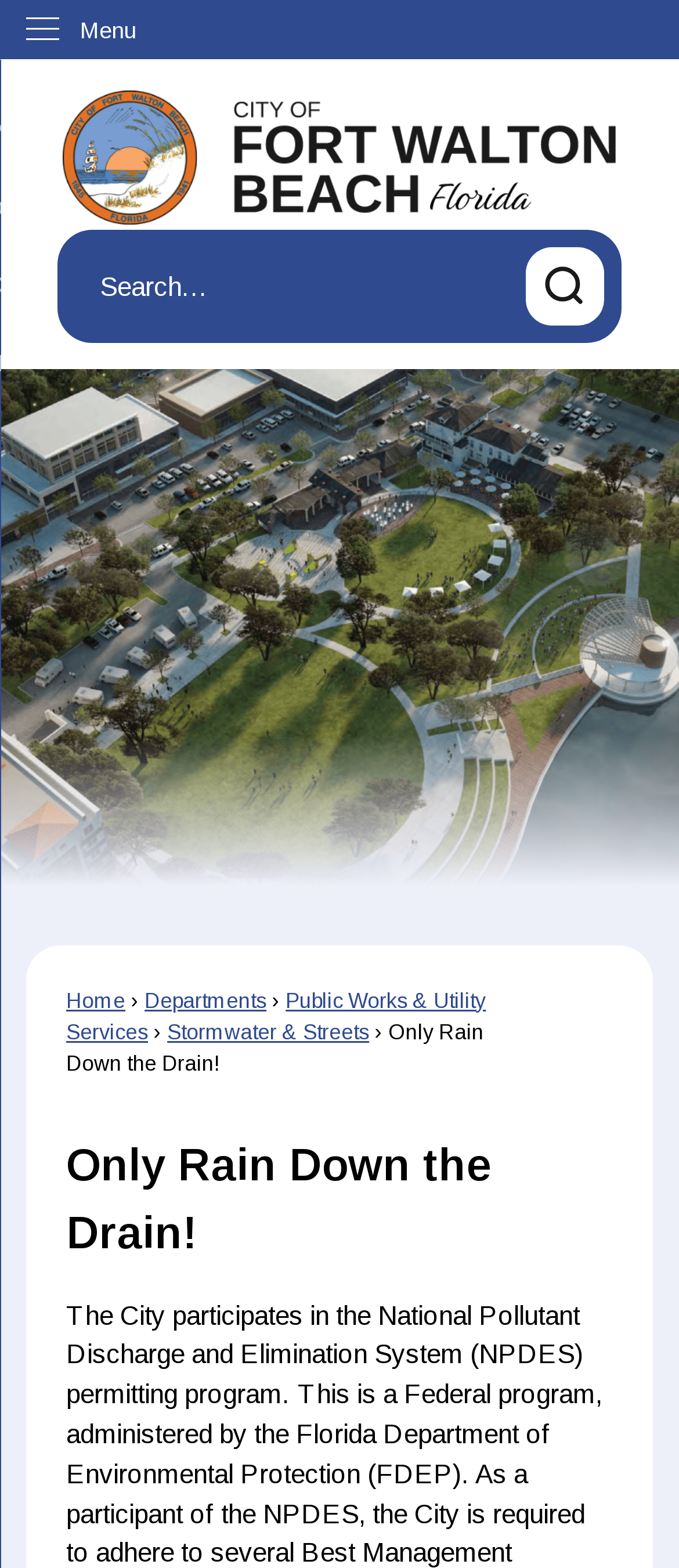Find the bounding box coordinates for the UI element whose description is: "Skip to Main Content". The coordinates should be four float numbers between 0 and 1, in the format [left, top, right, bottom].

[0.0, 0.0, 0.044, 0.019]